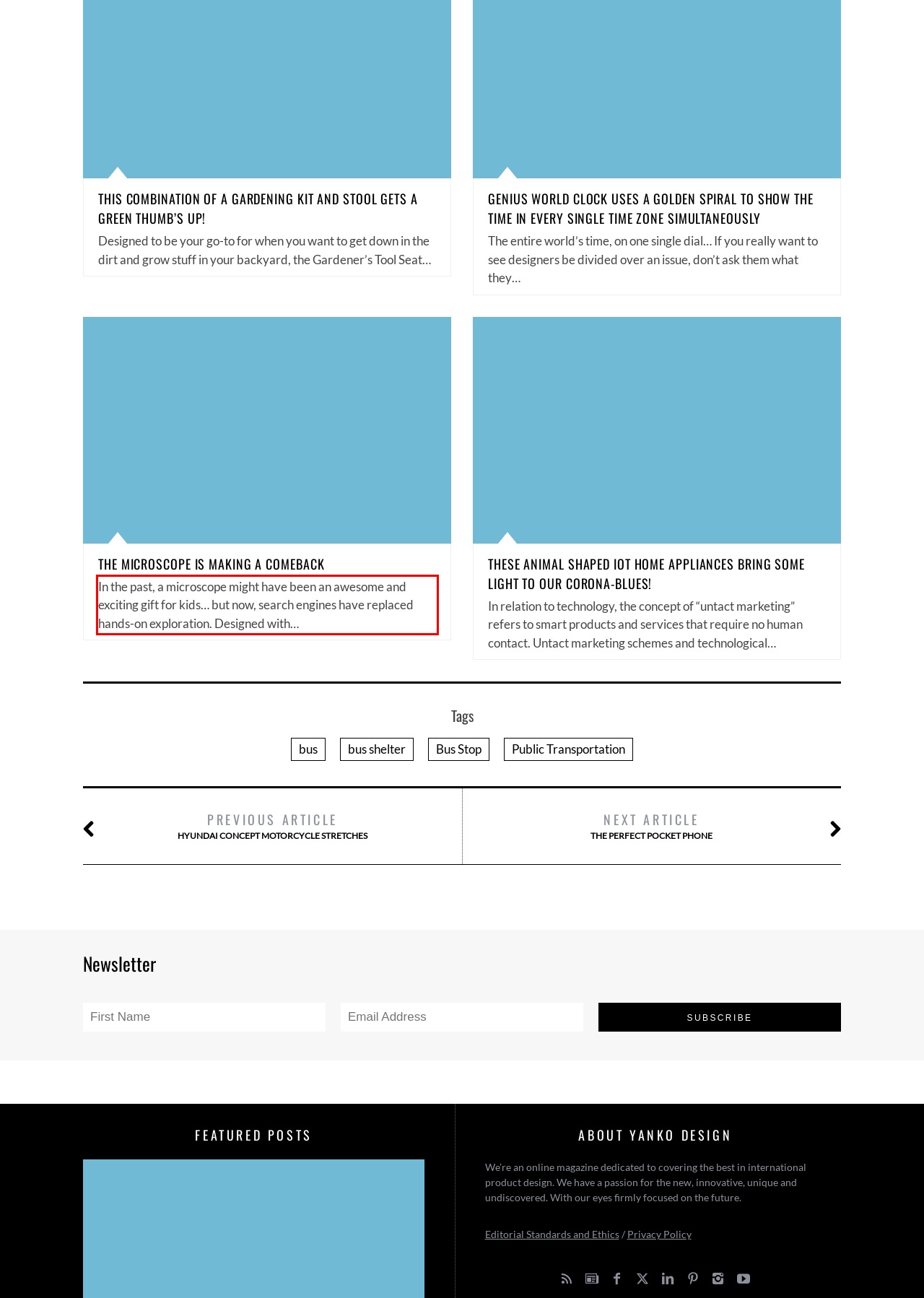Identify the text inside the red bounding box in the provided webpage screenshot and transcribe it.

In the past, a microscope might have been an awesome and exciting gift for kids… but now, search engines have replaced hands-on exploration. Designed with…